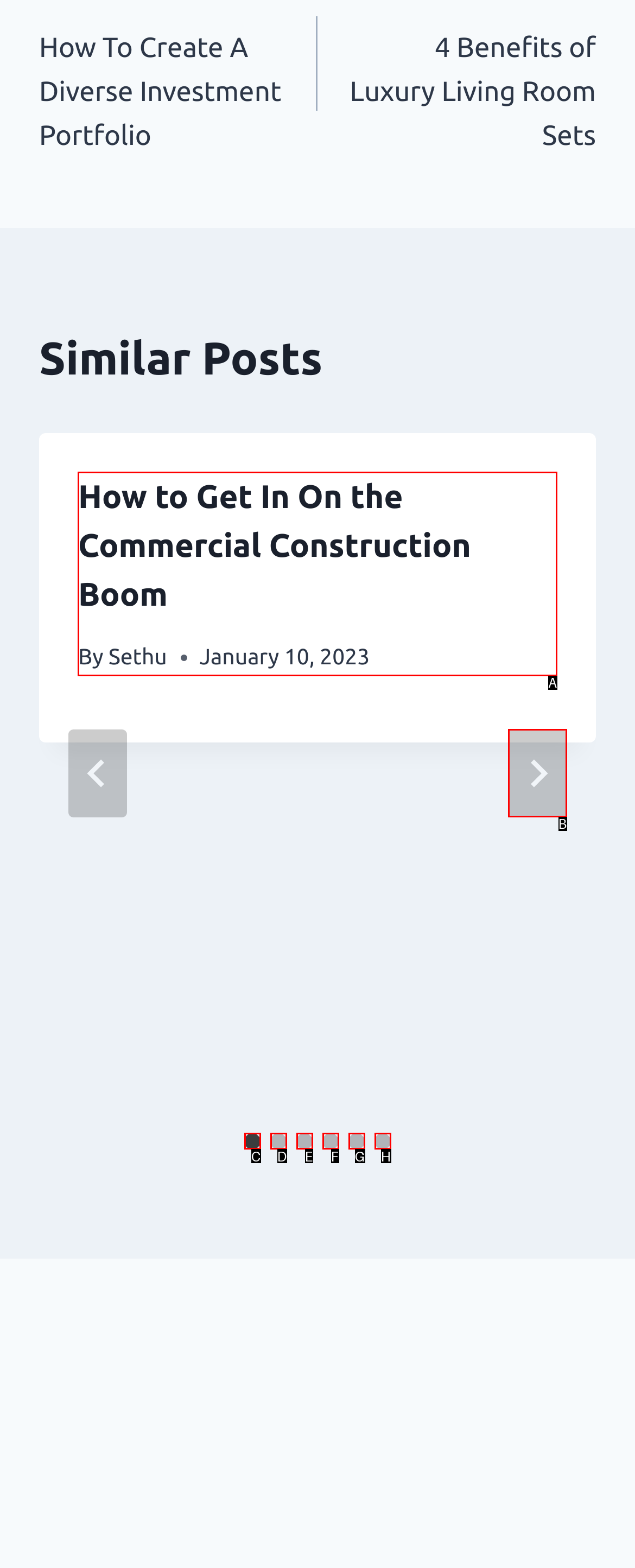From the given options, tell me which letter should be clicked to complete this task: Click on COMPANY
Answer with the letter only.

None